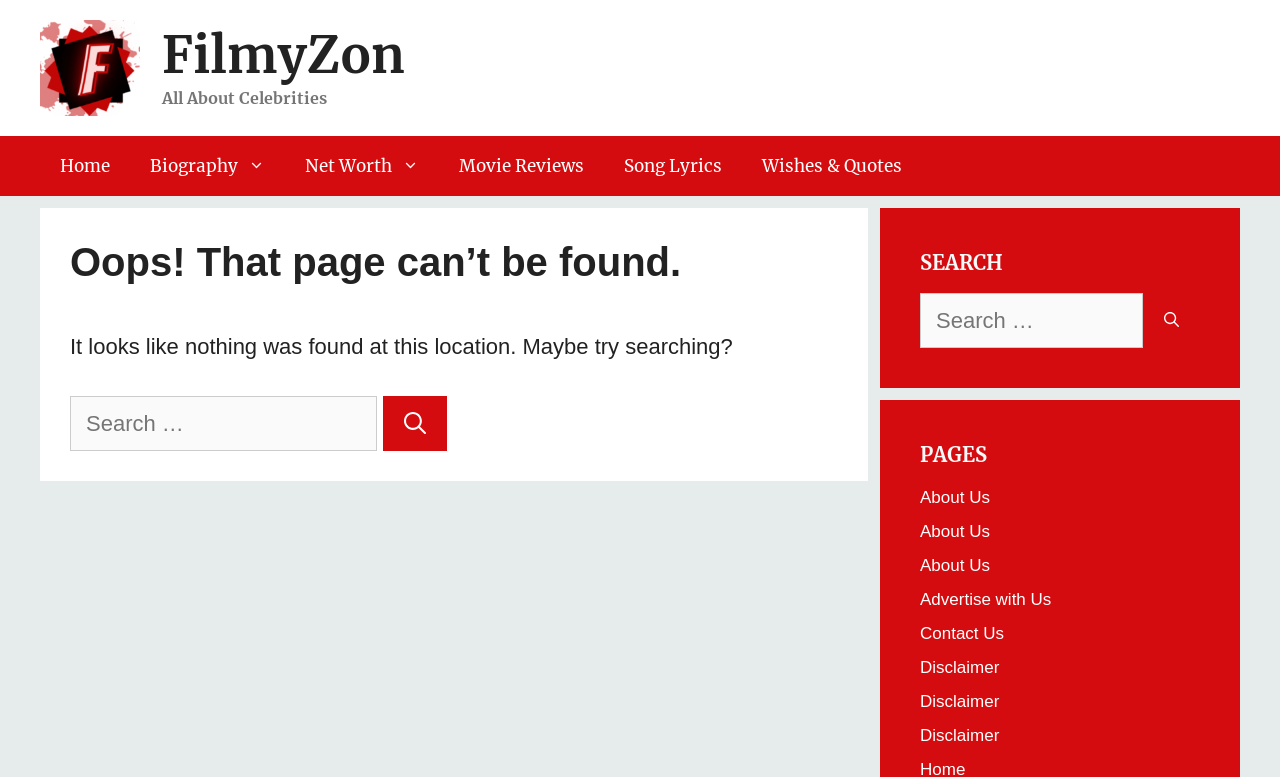Respond to the following question with a brief word or phrase:
What is the name of the website?

FilmyZon